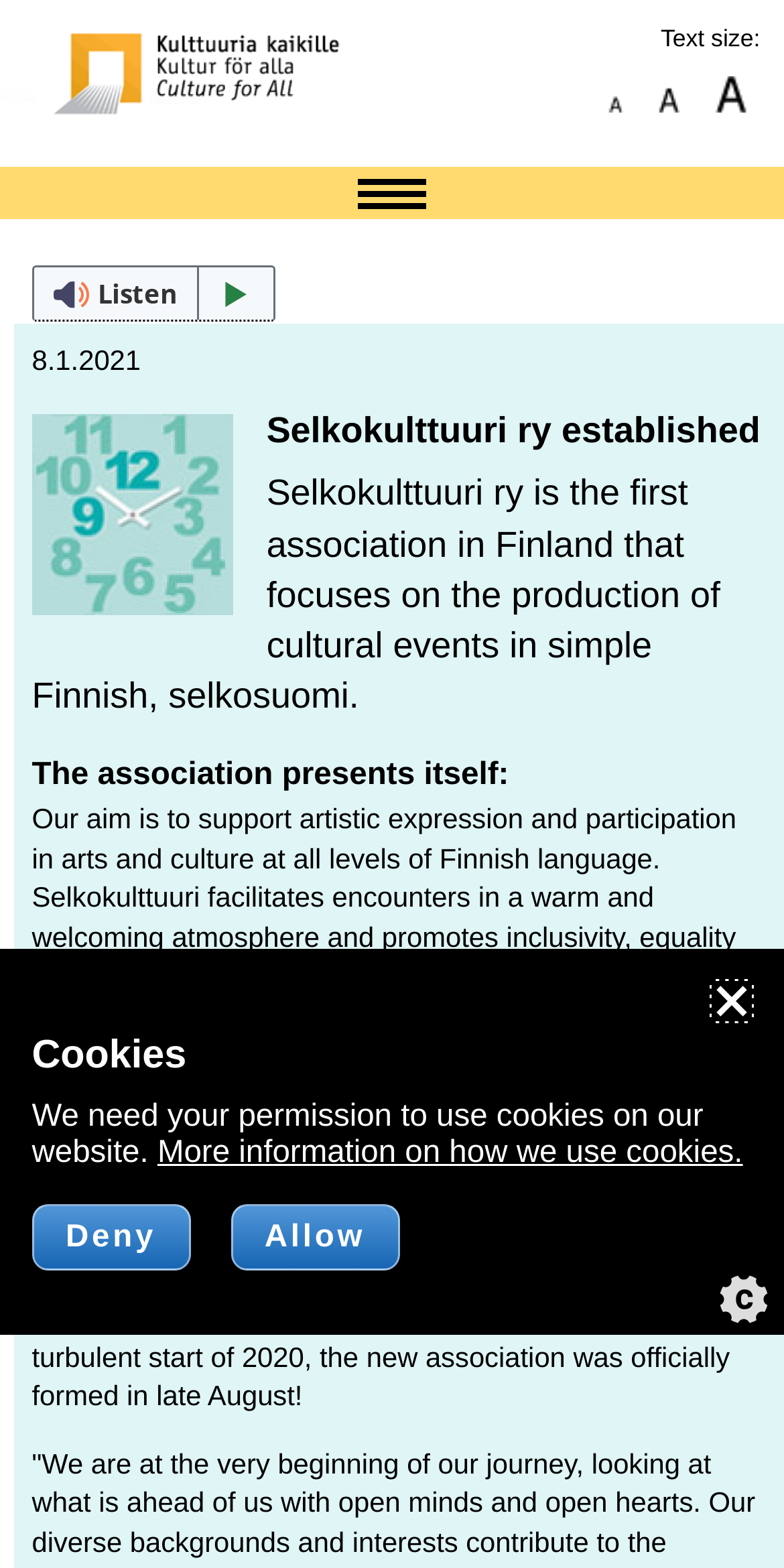Refer to the element description alt="Kulttuuria kaikille - etusivulle" and identify the corresponding bounding box in the screenshot. Format the coordinates as (top-left x, top-left y, bottom-right x, bottom-right y) with values in the range of 0 to 1.

[0.0, 0.0, 0.5, 0.022]